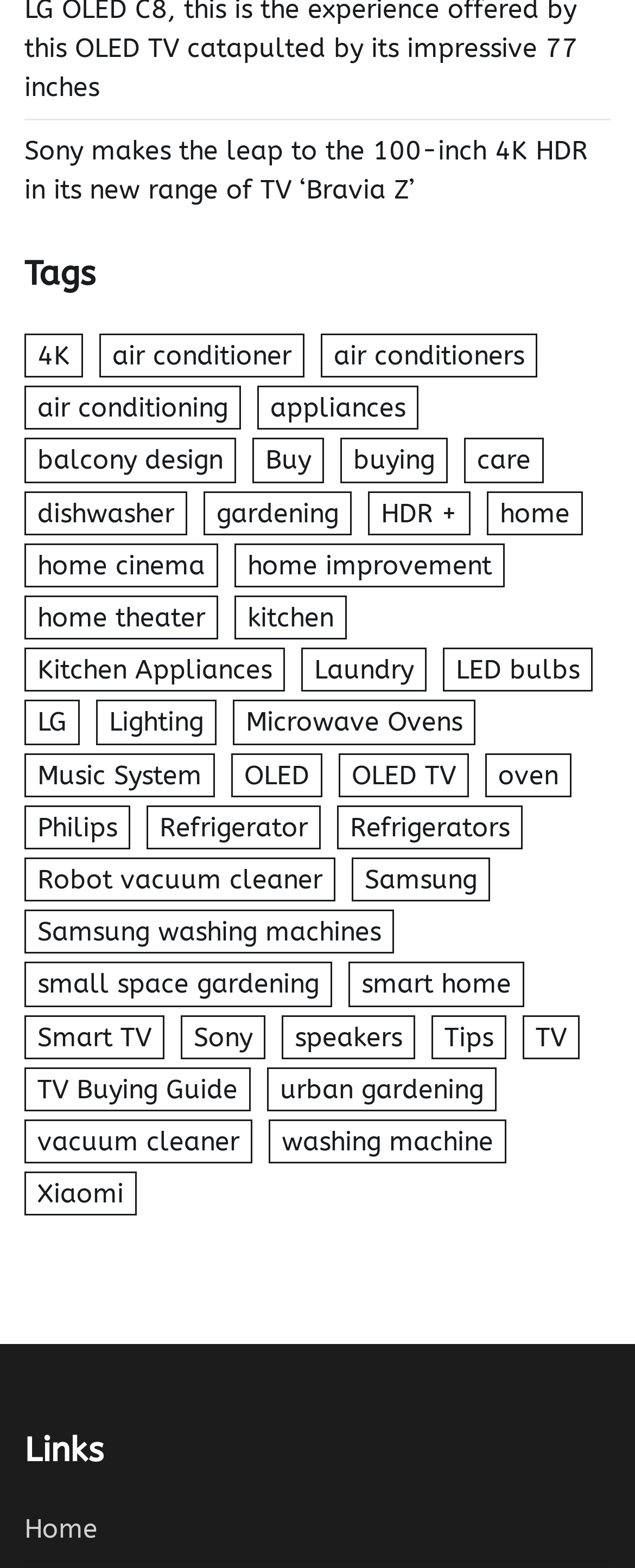Using the information from the screenshot, answer the following question thoroughly:
How many items are related to 'home'?

The question is asking about the number of items related to 'home'. By looking at the link 'home (10 items)', we can see that there are 10 items related to 'home'.